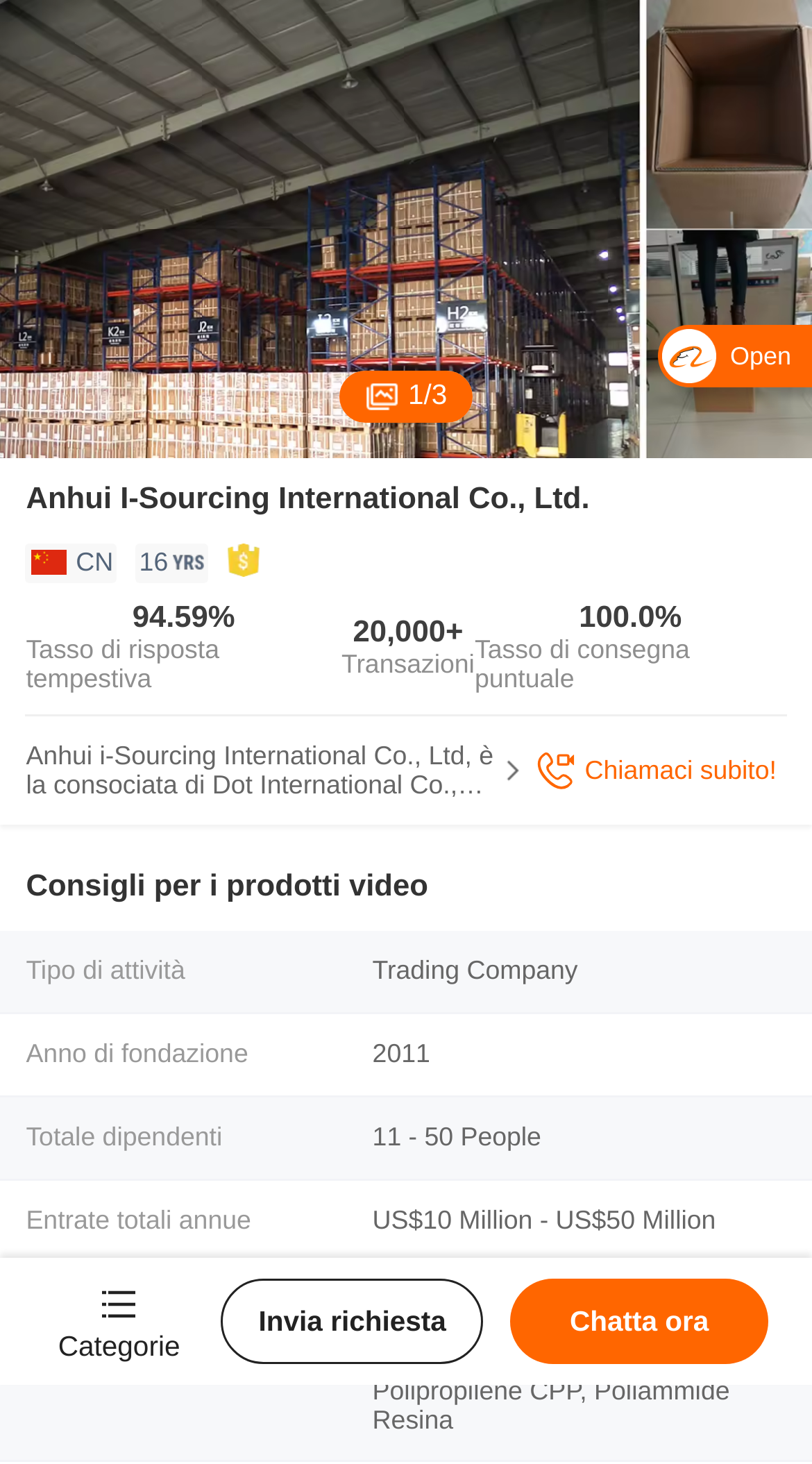What is the company's annual revenue?
Please provide a comprehensive answer based on the information in the image.

I found the company's annual revenue by looking at the static text element with the content 'US$10 Million - US$50 Million' which is located near the bottom of the webpage, under the 'Entrate totali annue' category.